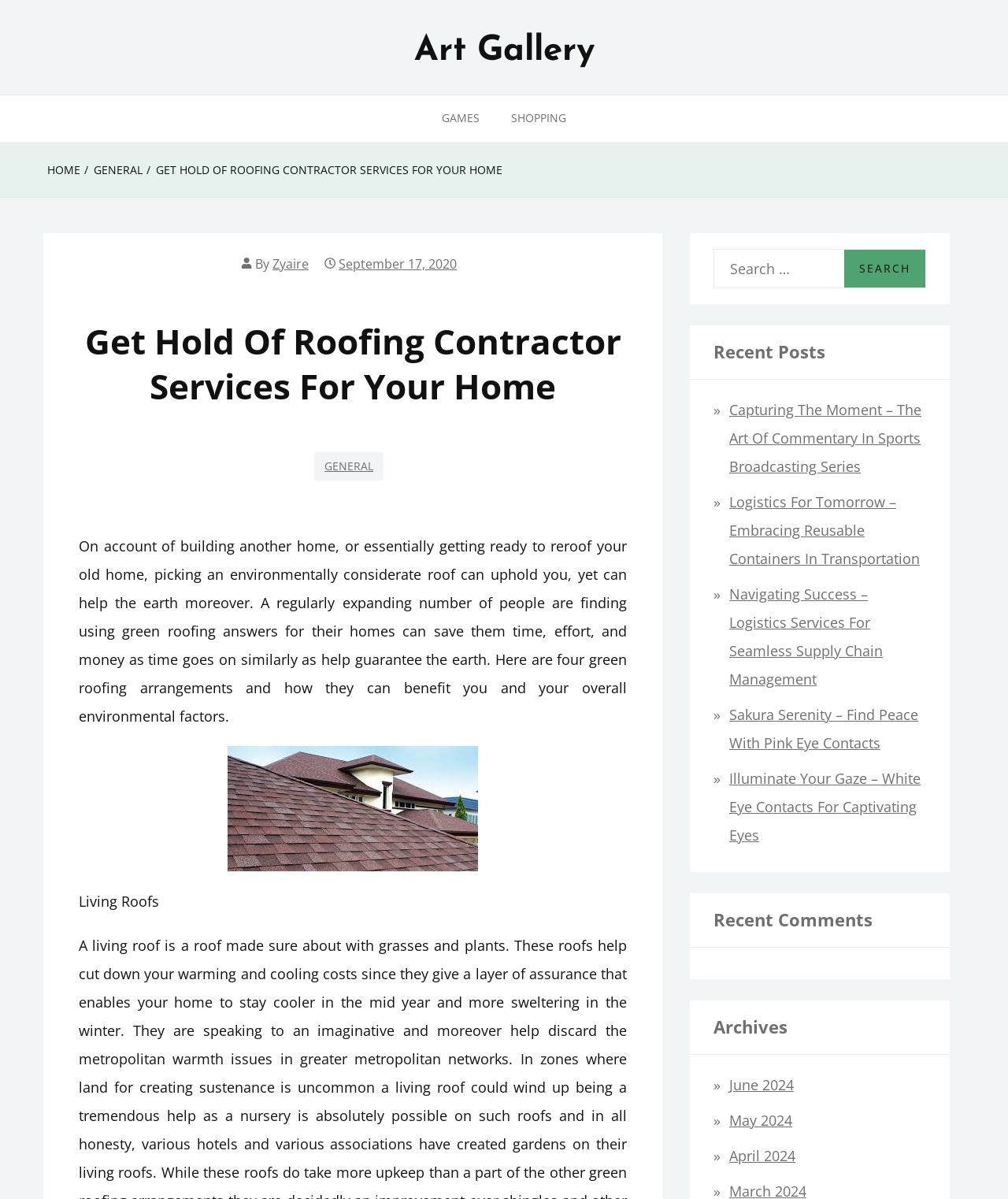Locate and generate the text content of the webpage's heading.

Get Hold Of Roofing Contractor Services For Your Home